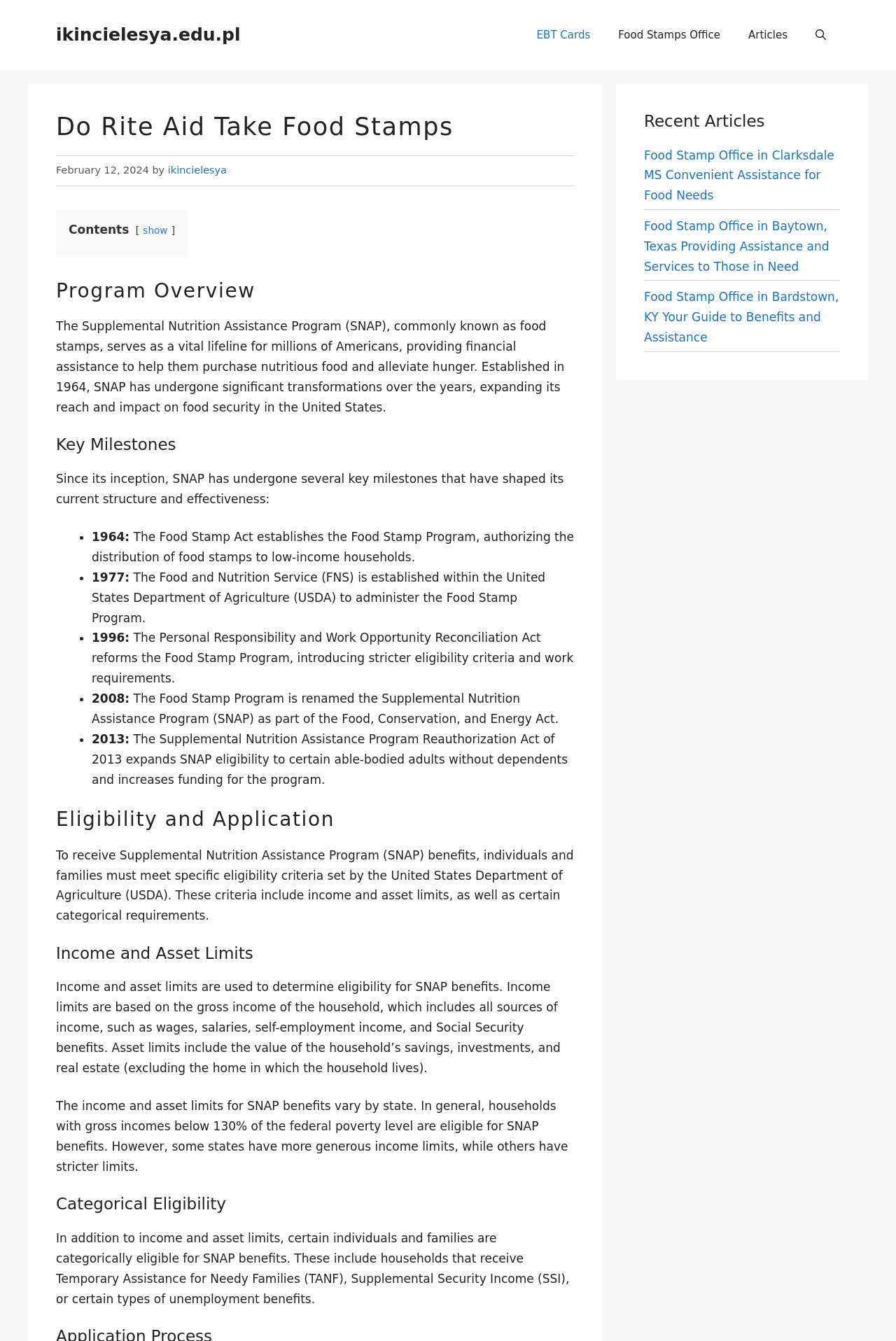What is the purpose of the income and asset limits for SNAP benefits?
Analyze the image and provide a thorough answer to the question.

The income and asset limits are used to determine eligibility for SNAP benefits, which are based on the gross income of the household and the value of the household's savings, investments, and real estate (excluding the home in which the household lives).